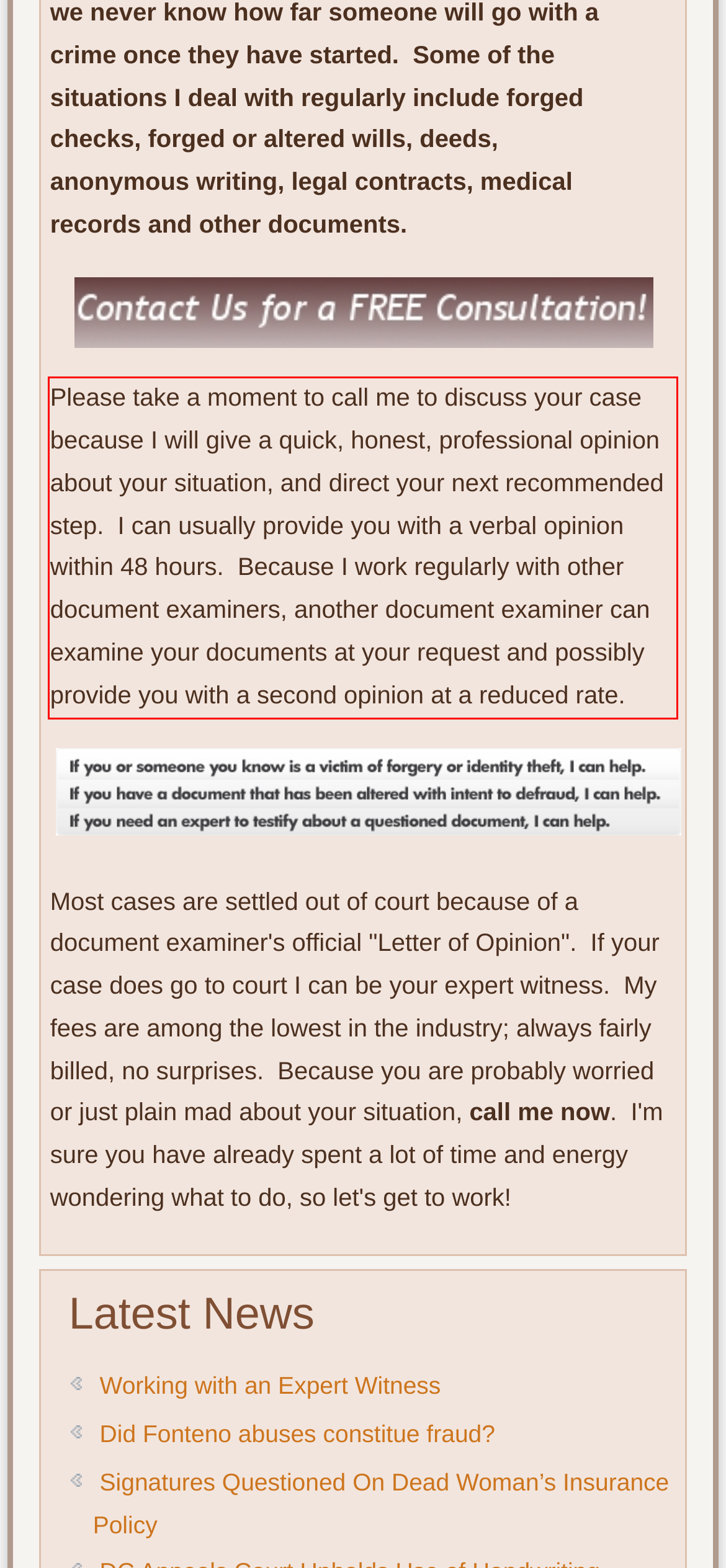Locate the red bounding box in the provided webpage screenshot and use OCR to determine the text content inside it.

Please take a moment to call me to discuss your case because I will give a quick, honest, professional opinion about your situation, and direct your next recommended step. I can usually provide you with a verbal opinion within 48 hours. Because I work regularly with other document examiners, another document examiner can examine your documents at your request and possibly provide you with a second opinion at a reduced rate.